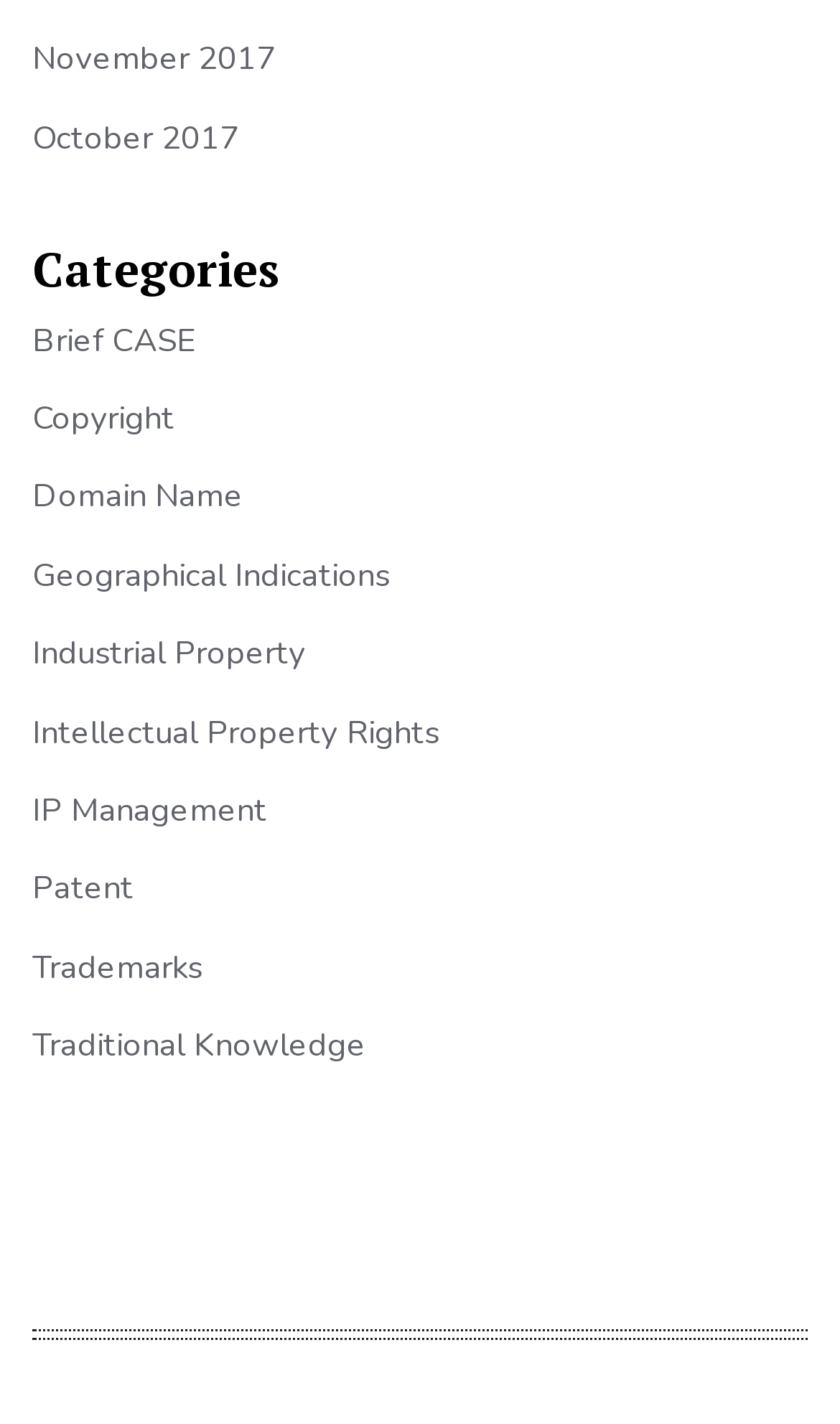What is the first category listed?
From the image, respond using a single word or phrase.

Brief CASE